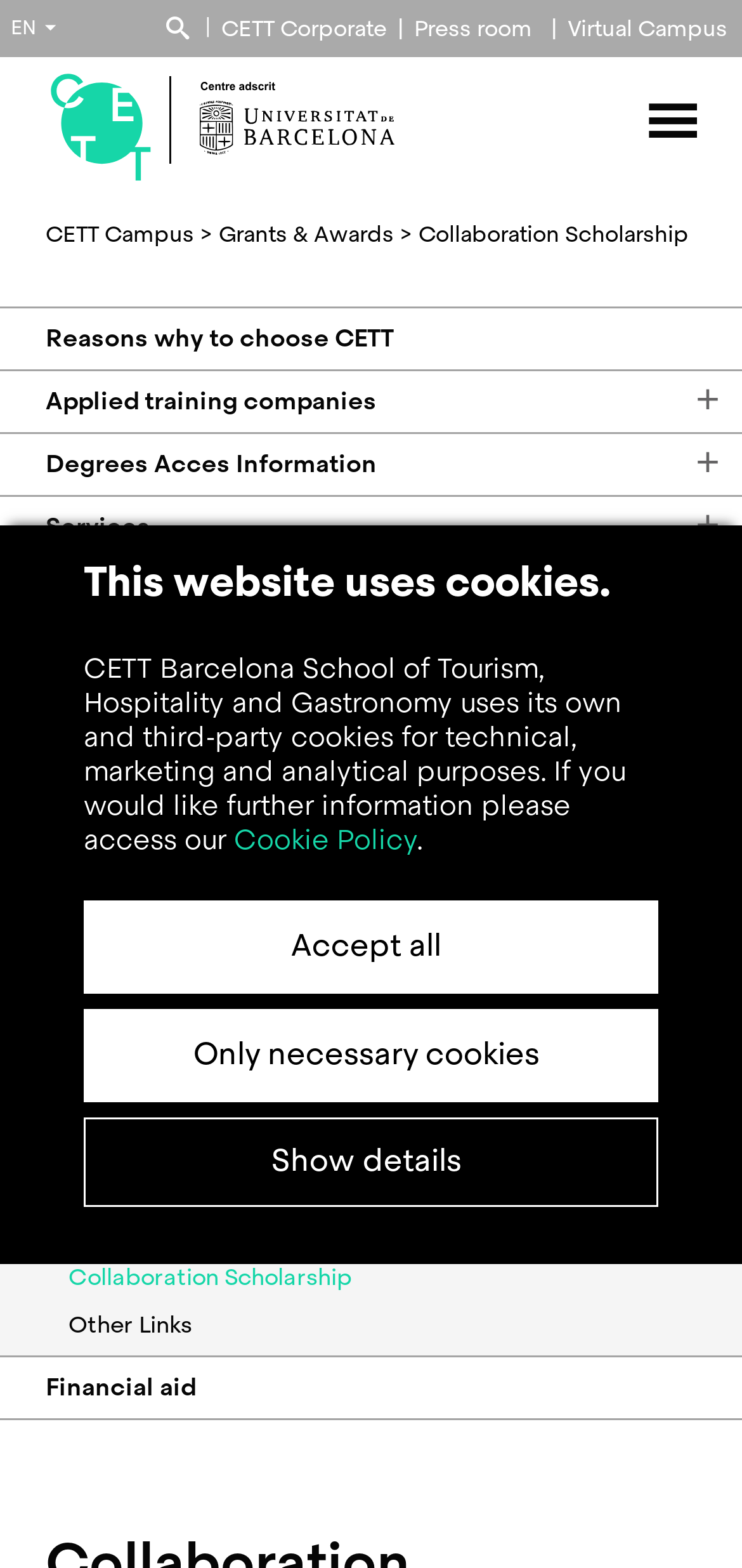Locate the bounding box coordinates of the area that needs to be clicked to fulfill the following instruction: "Learn about Collaboration Scholarship". The coordinates should be in the format of four float numbers between 0 and 1, namely [left, top, right, bottom].

[0.564, 0.141, 0.928, 0.159]